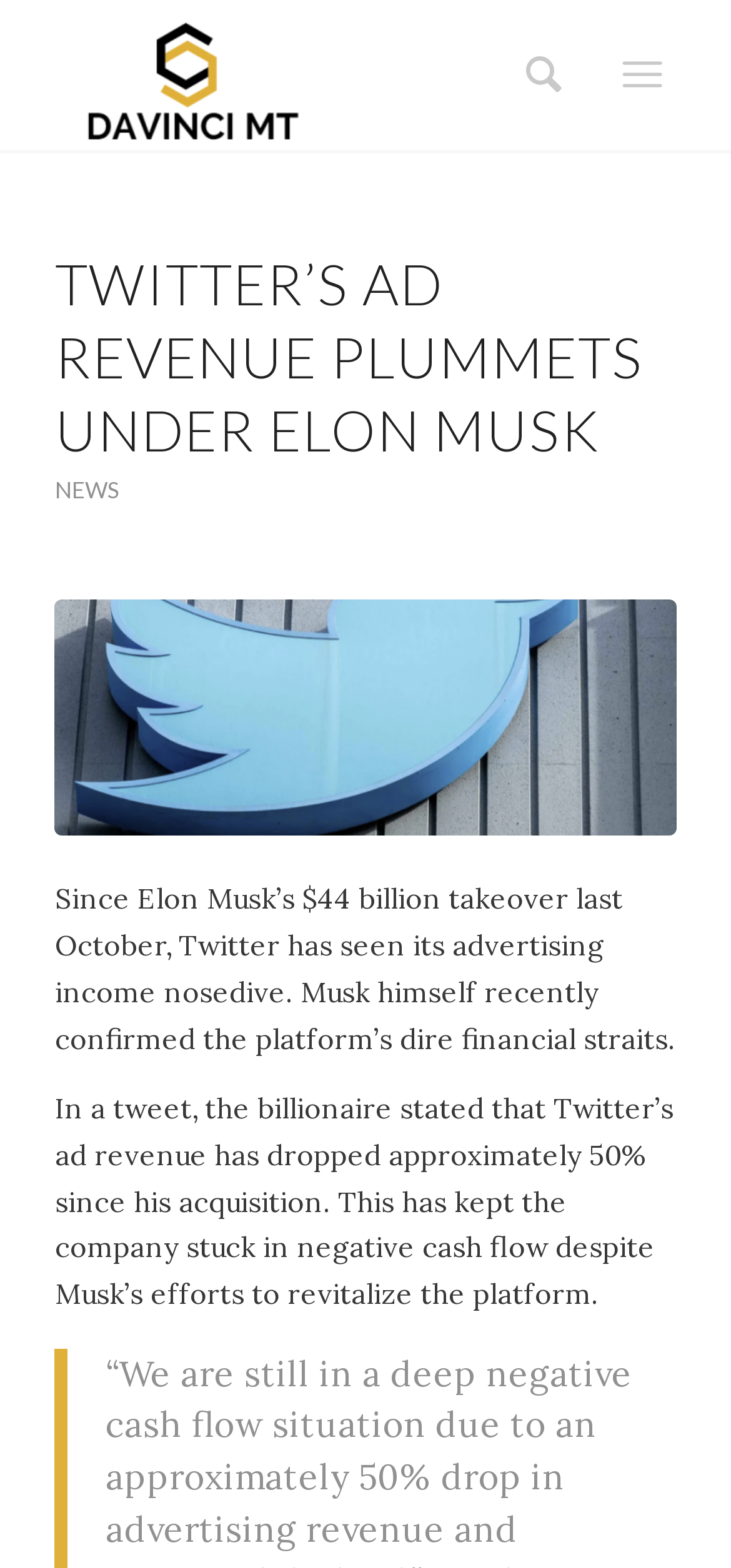Refer to the image and answer the question with as much detail as possible: What did Elon Musk confirm about Twitter's financial situation?

The webpage states that 'Musk himself recently confirmed the platform’s dire financial straits.' This indicates that Elon Musk confirmed that Twitter is experiencing dire financial straits.